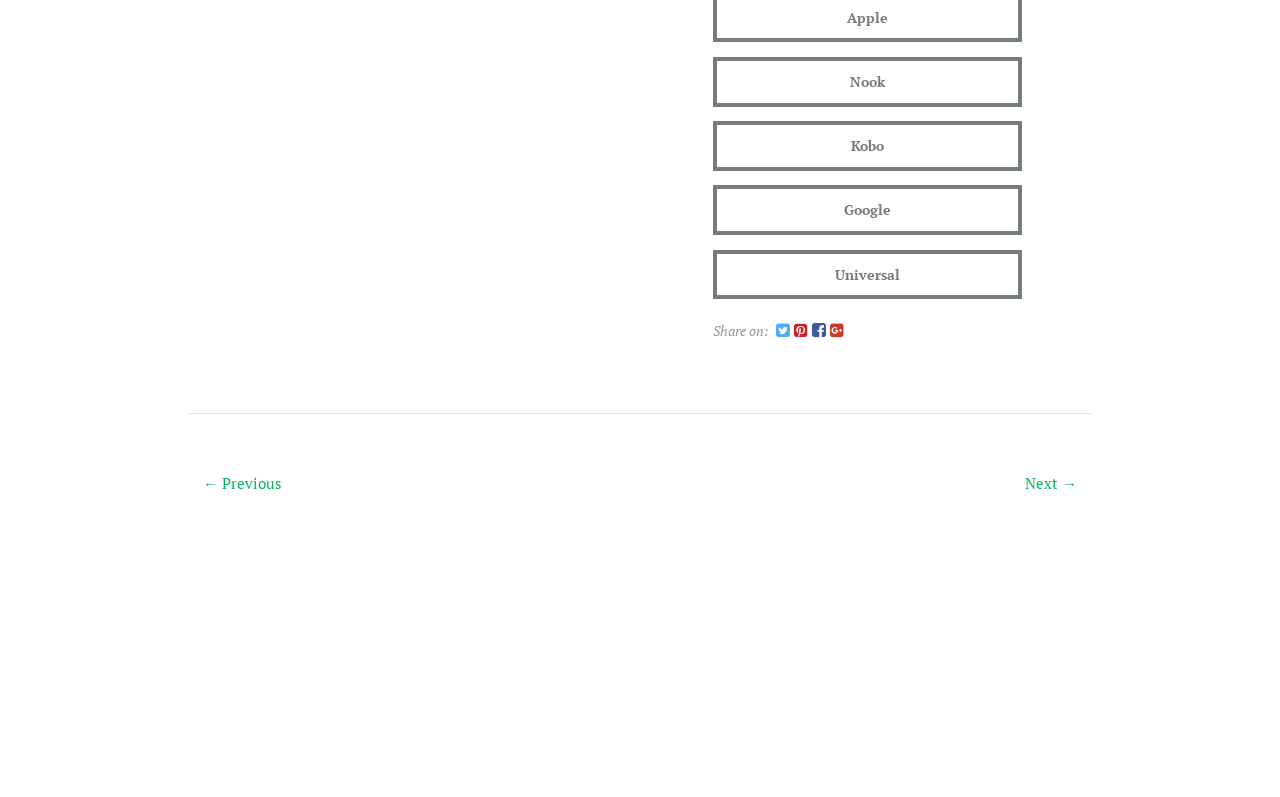Highlight the bounding box coordinates of the region I should click on to meet the following instruction: "Visit the previous page".

[0.159, 0.594, 0.22, 0.619]